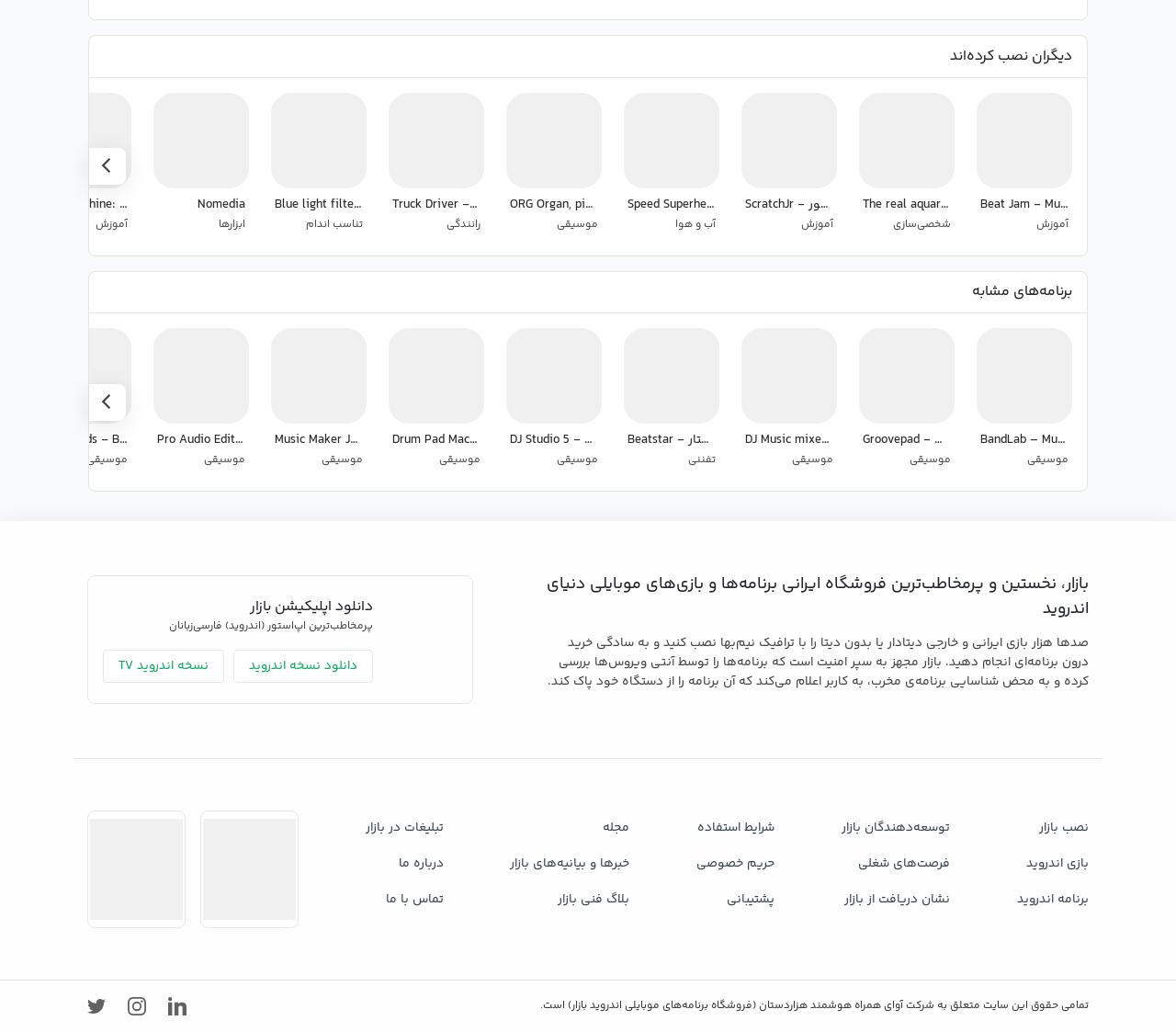What is the name of the music maker app?
Observe the image and answer the question with a one-word or short phrase response.

Super Pads Lights